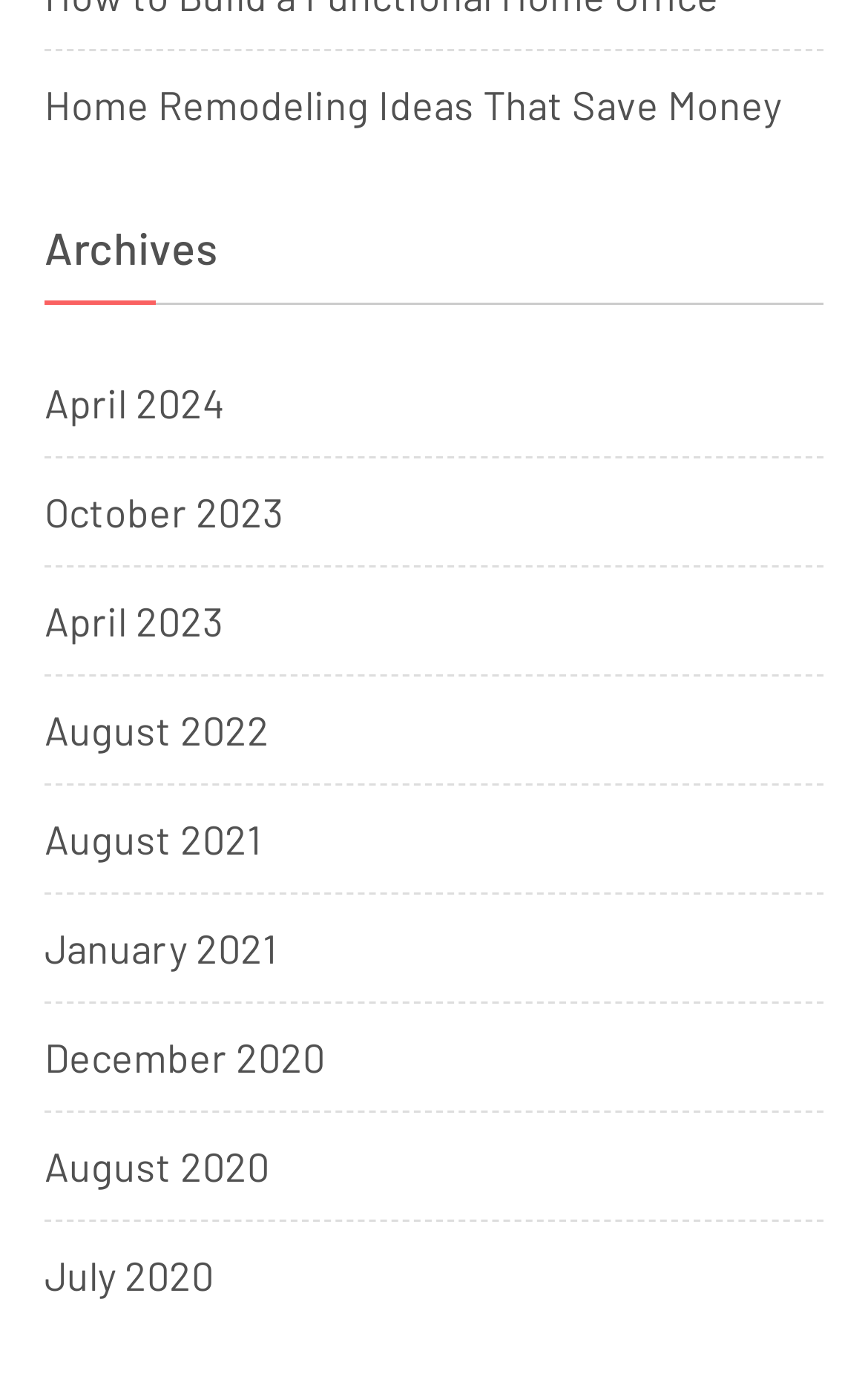Respond to the following query with just one word or a short phrase: 
How many archive links are there?

8